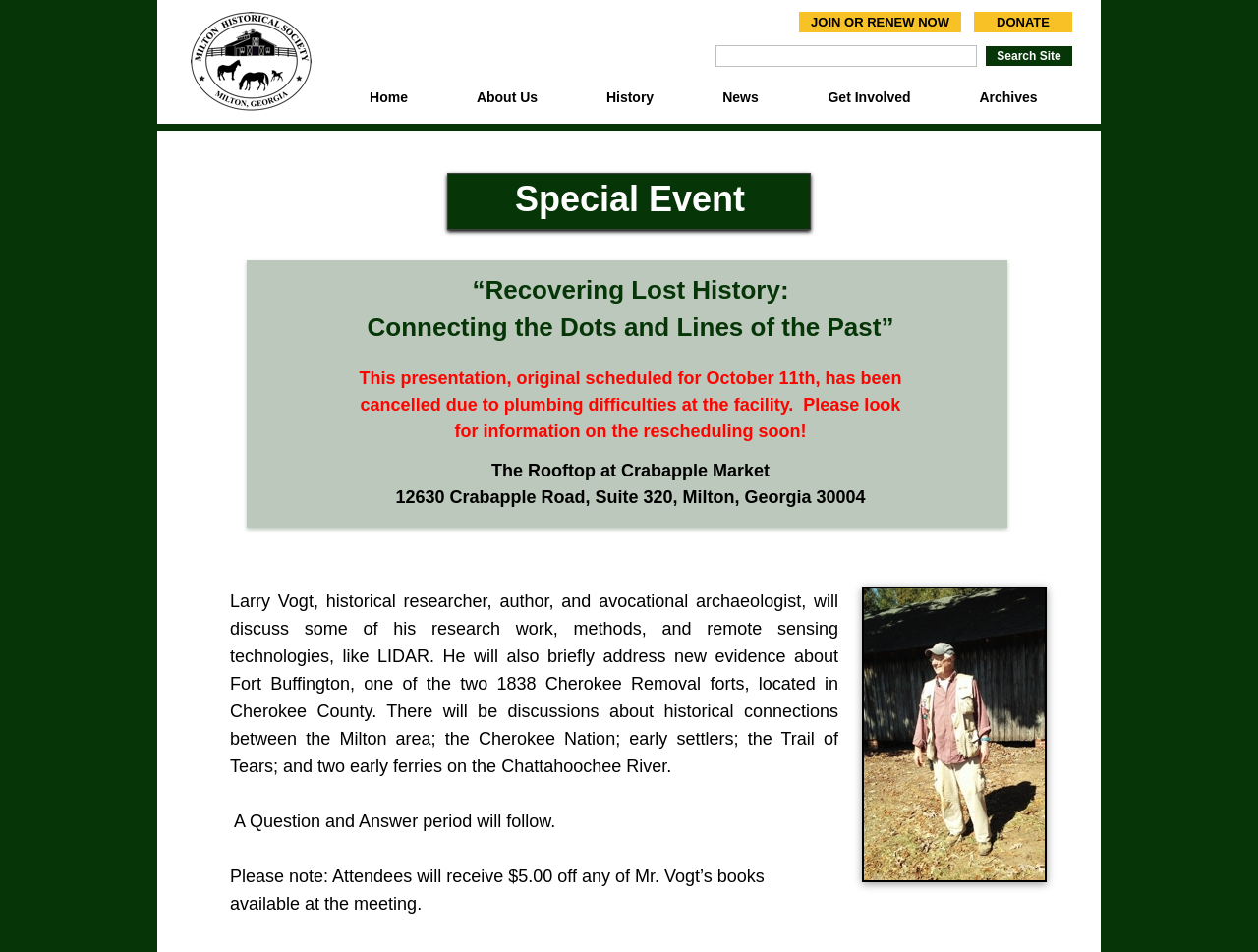Identify the bounding box coordinates of the clickable section necessary to follow the following instruction: "Click JOIN OR RENEW NOW". The coordinates should be presented as four float numbers from 0 to 1, i.e., [left, top, right, bottom].

[0.635, 0.012, 0.764, 0.039]